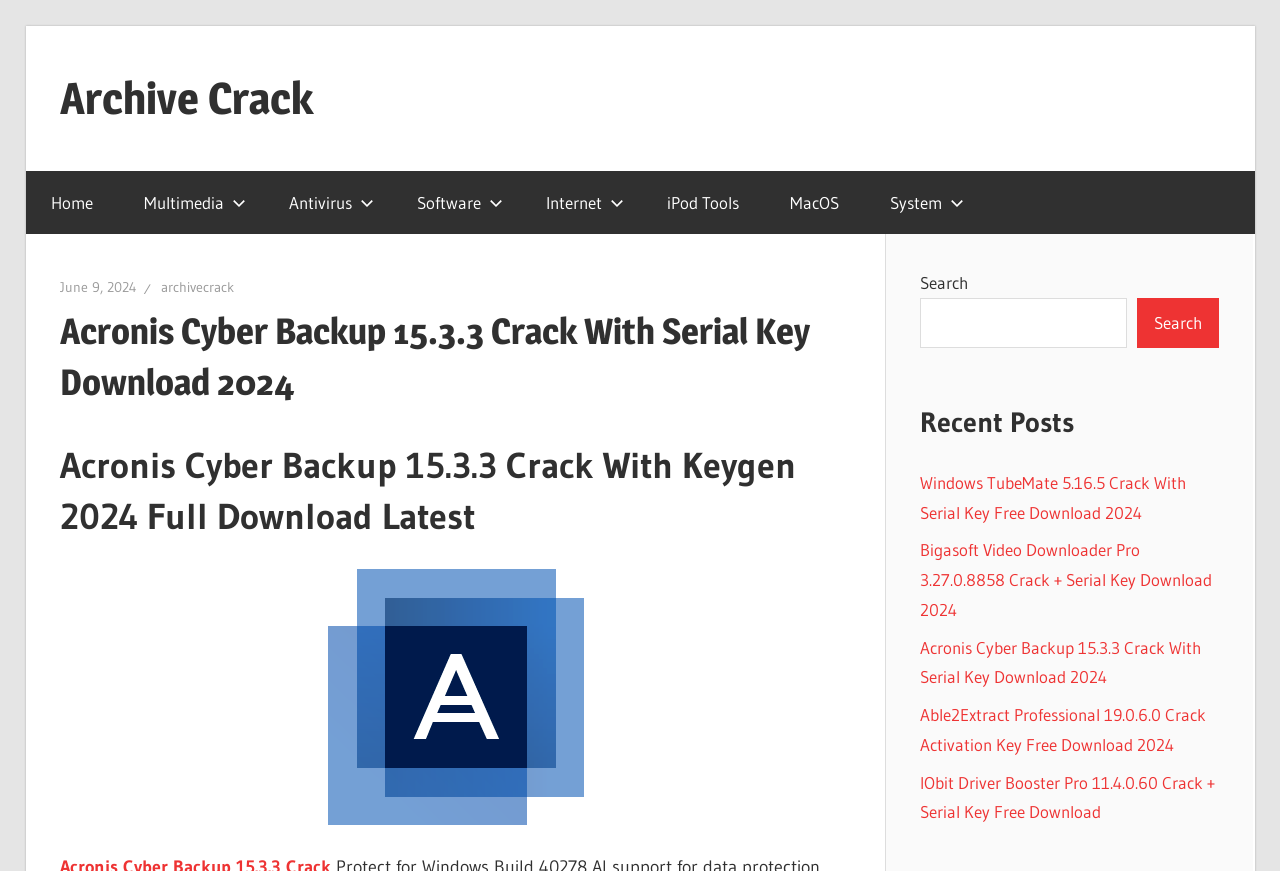How many categories are available in the primary menu?
With the help of the image, please provide a detailed response to the question.

The navigation element with the text 'Primary Menu' has 7 link elements as its children, which are 'Home', 'Multimedia', 'Antivirus', 'Software', 'Internet', 'iPod Tools', and 'MacOS'. This suggests that there are 7 categories available in the primary menu.